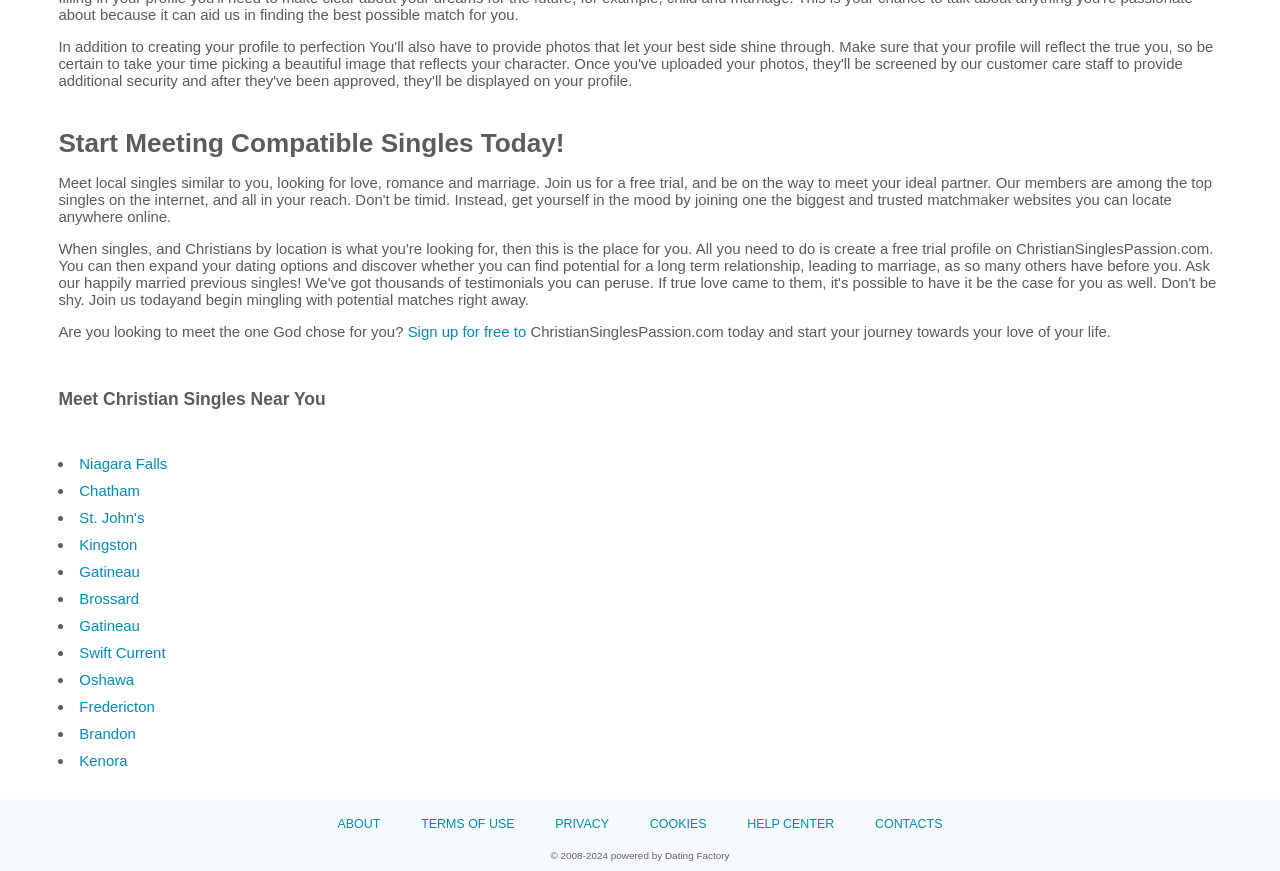Locate the UI element described by Laitinen, O. H. in the provided webpage screenshot. Return the bounding box coordinates in the format (top-left x, top-left y, bottom-right x, bottom-right y), ensuring all values are between 0 and 1.

None